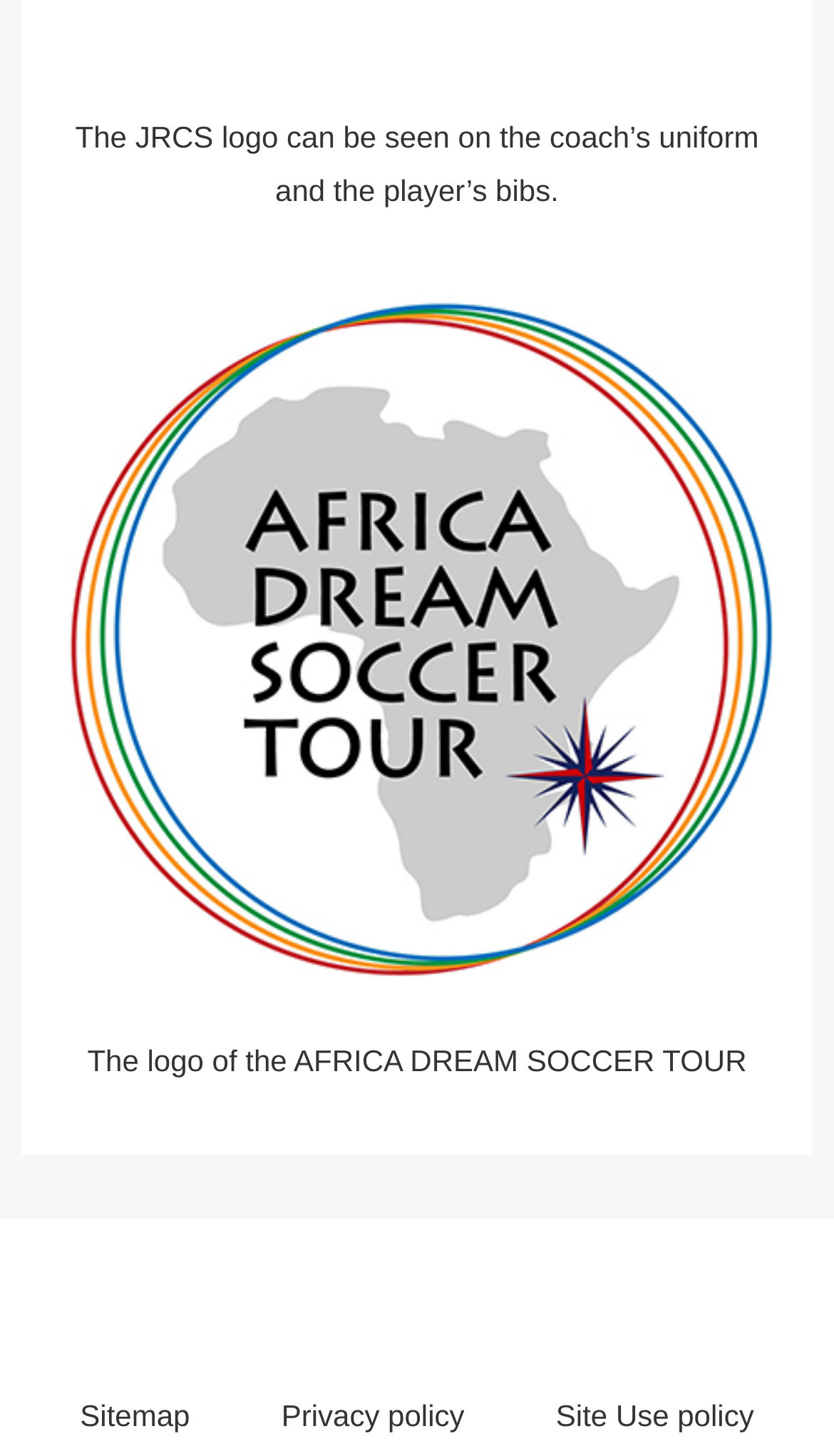Given the webpage screenshot, identify the bounding box of the UI element that matches this description: "Site Use policy".

[0.667, 0.96, 0.904, 0.983]